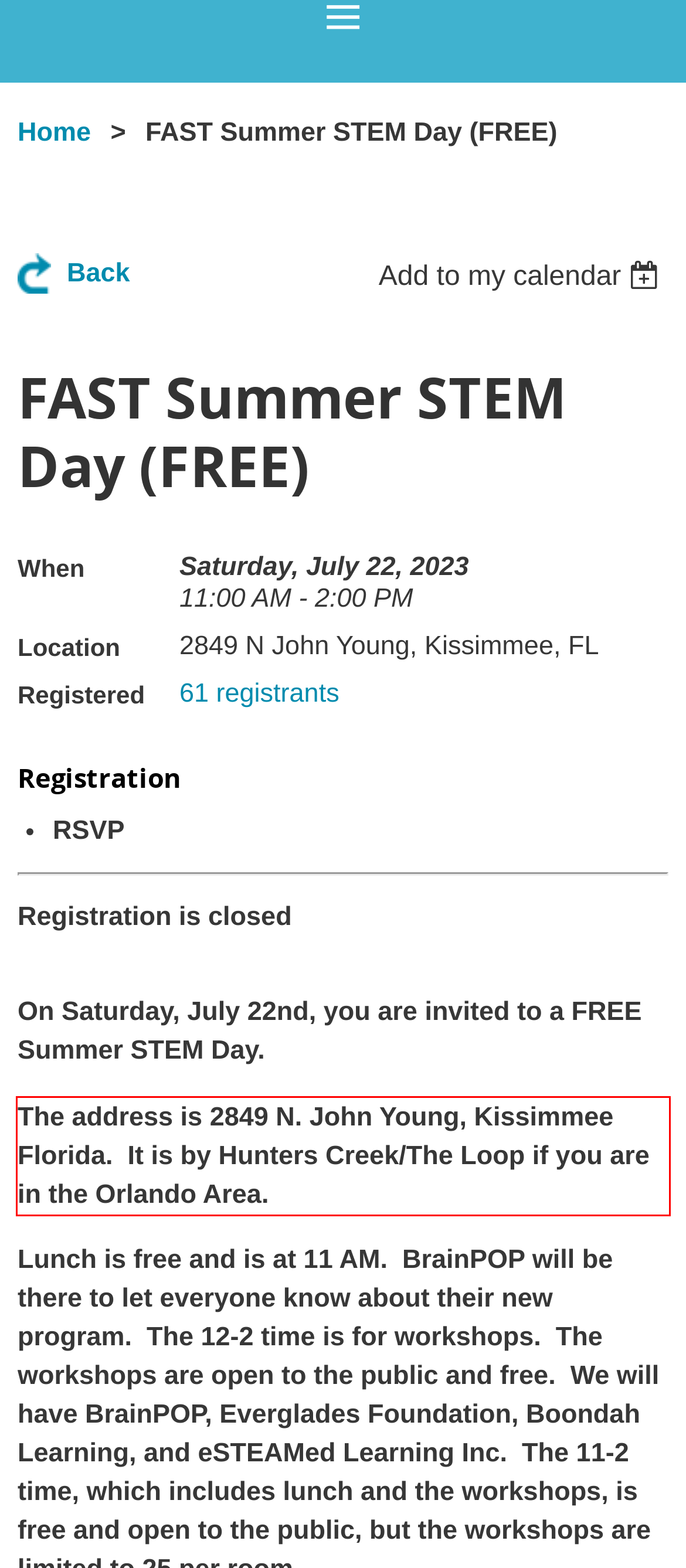Please examine the webpage screenshot and extract the text within the red bounding box using OCR.

The address is 2849 N. John Young, Kissimmee Florida. It is by Hunters Creek/The Loop if you are in the Orlando Area.